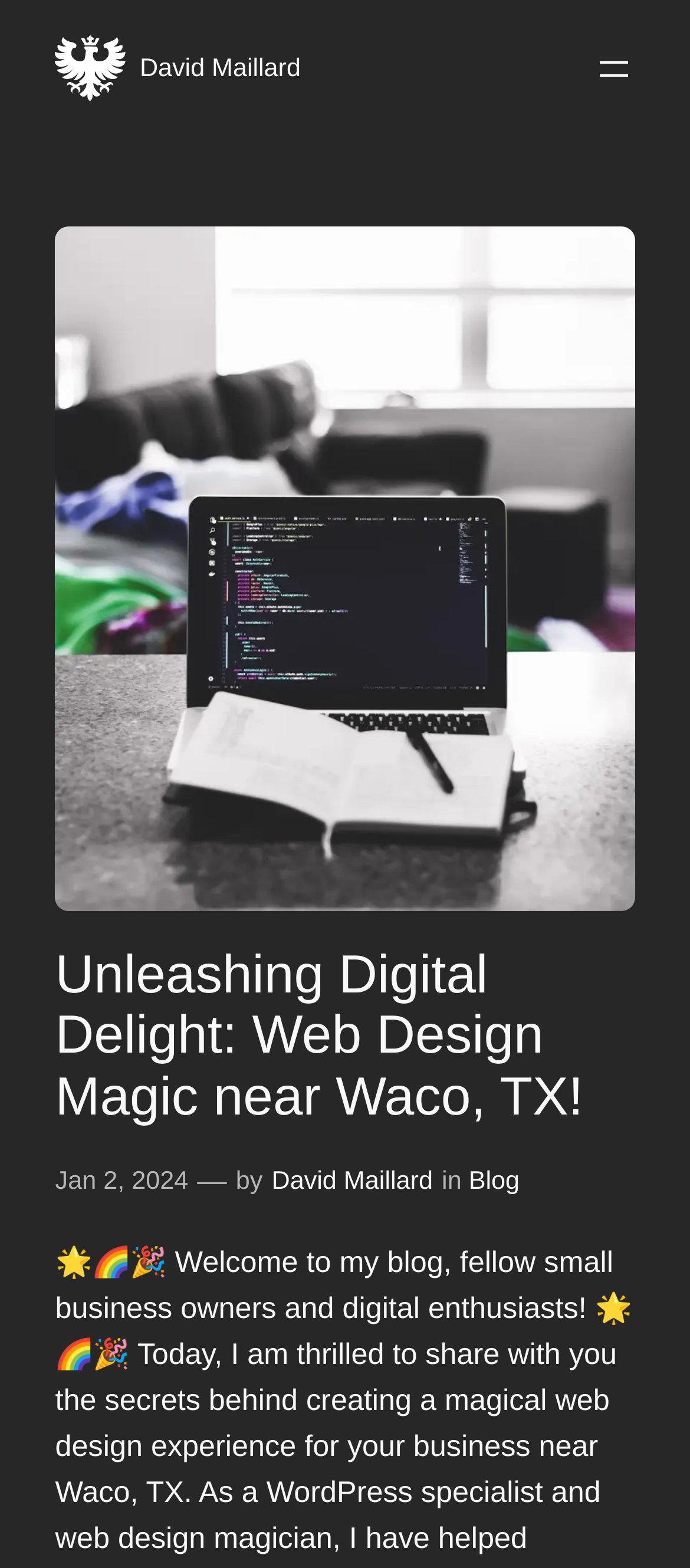Can you find the bounding box coordinates for the UI element given this description: "Jan 2, 2024"? Provide the coordinates as four float numbers between 0 and 1: [left, top, right, bottom].

[0.08, 0.745, 0.273, 0.763]